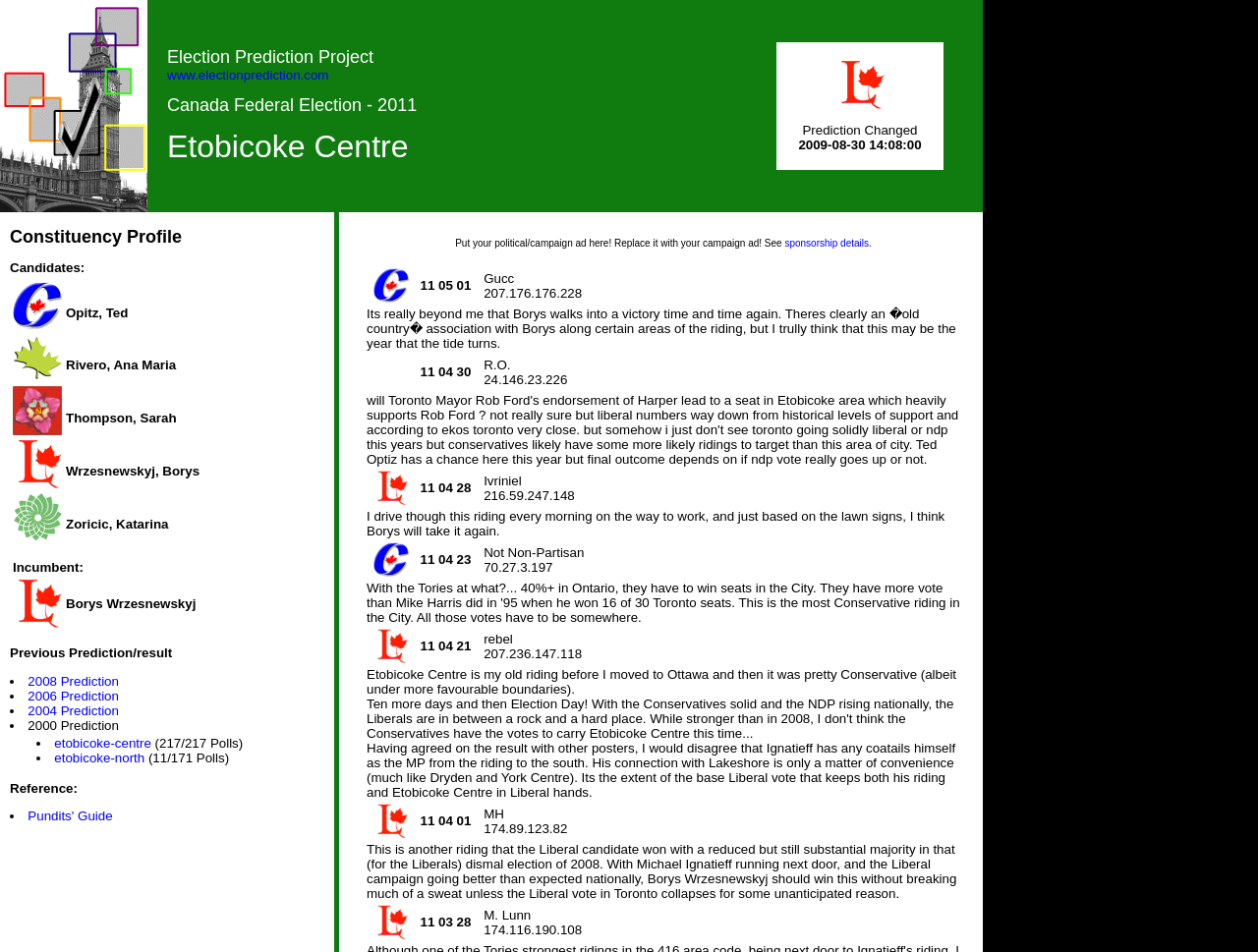From the webpage screenshot, predict the bounding box coordinates (top-left x, top-left y, bottom-right x, bottom-right y) for the UI element described here: www.electionprediction.com

[0.133, 0.071, 0.261, 0.086]